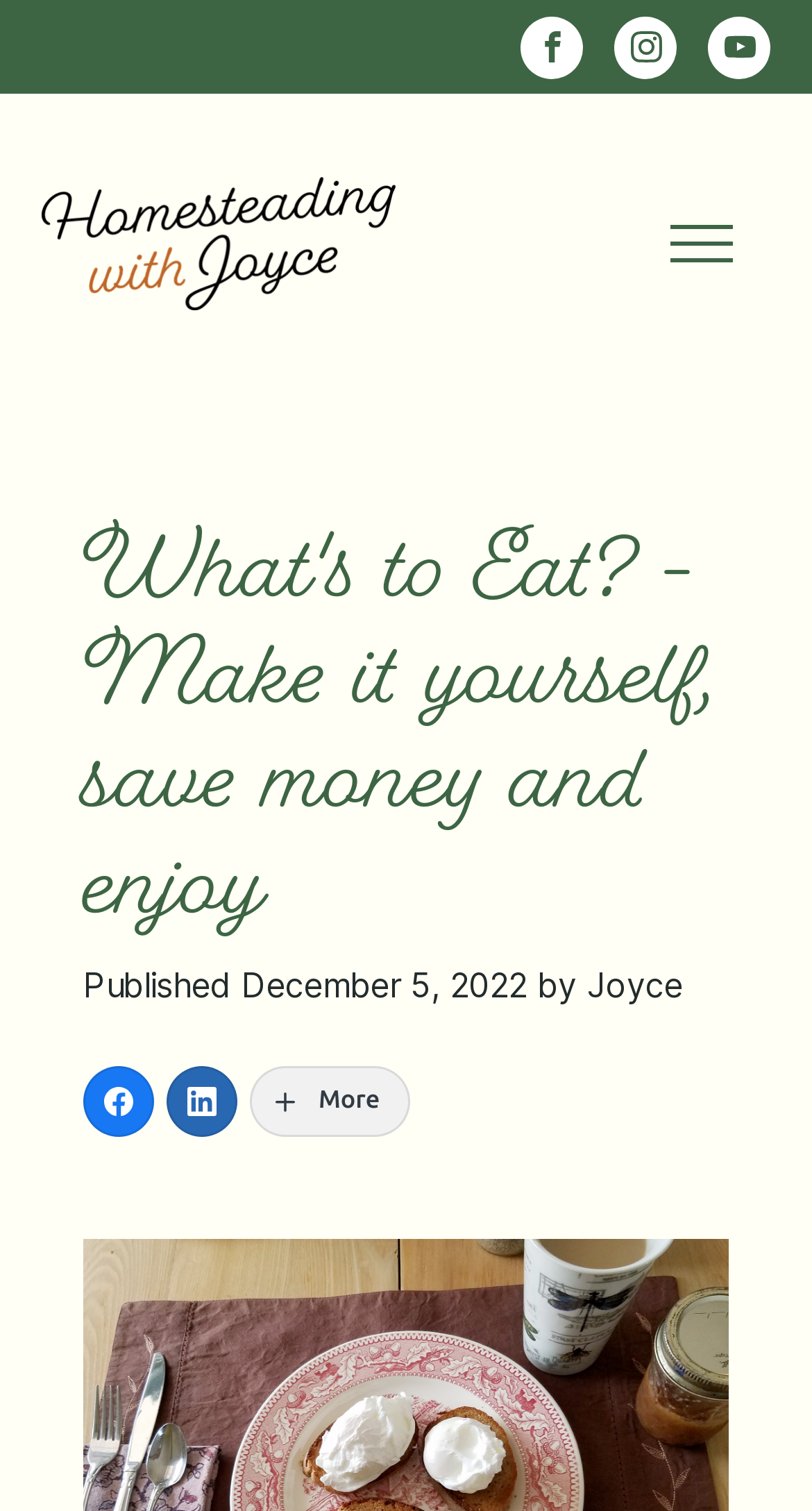Locate the bounding box coordinates of the element I should click to achieve the following instruction: "Read more about the post".

[0.103, 0.117, 0.487, 0.206]